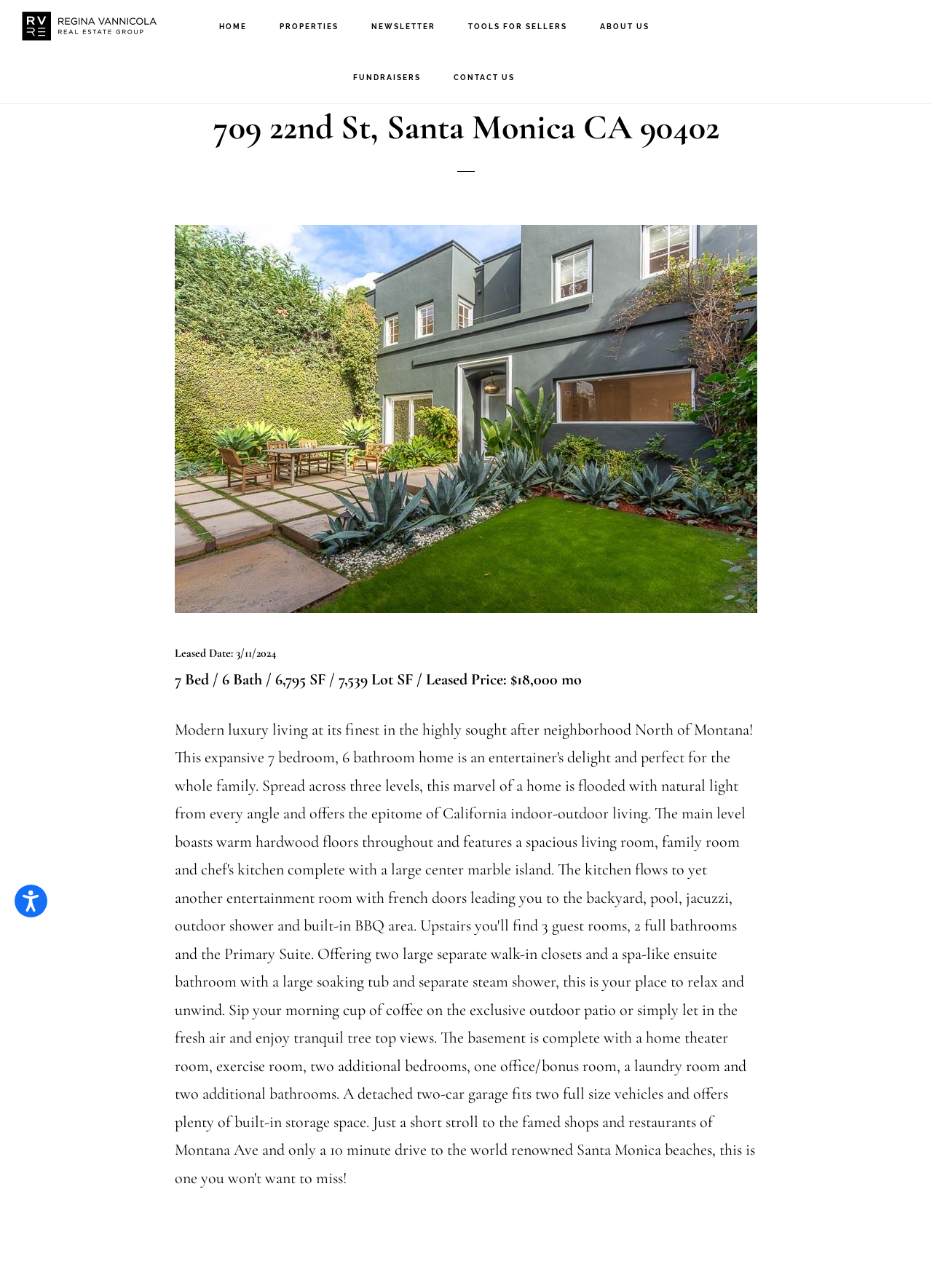What is the main title displayed on this webpage?

709 22nd St, Santa Monica CA 90402